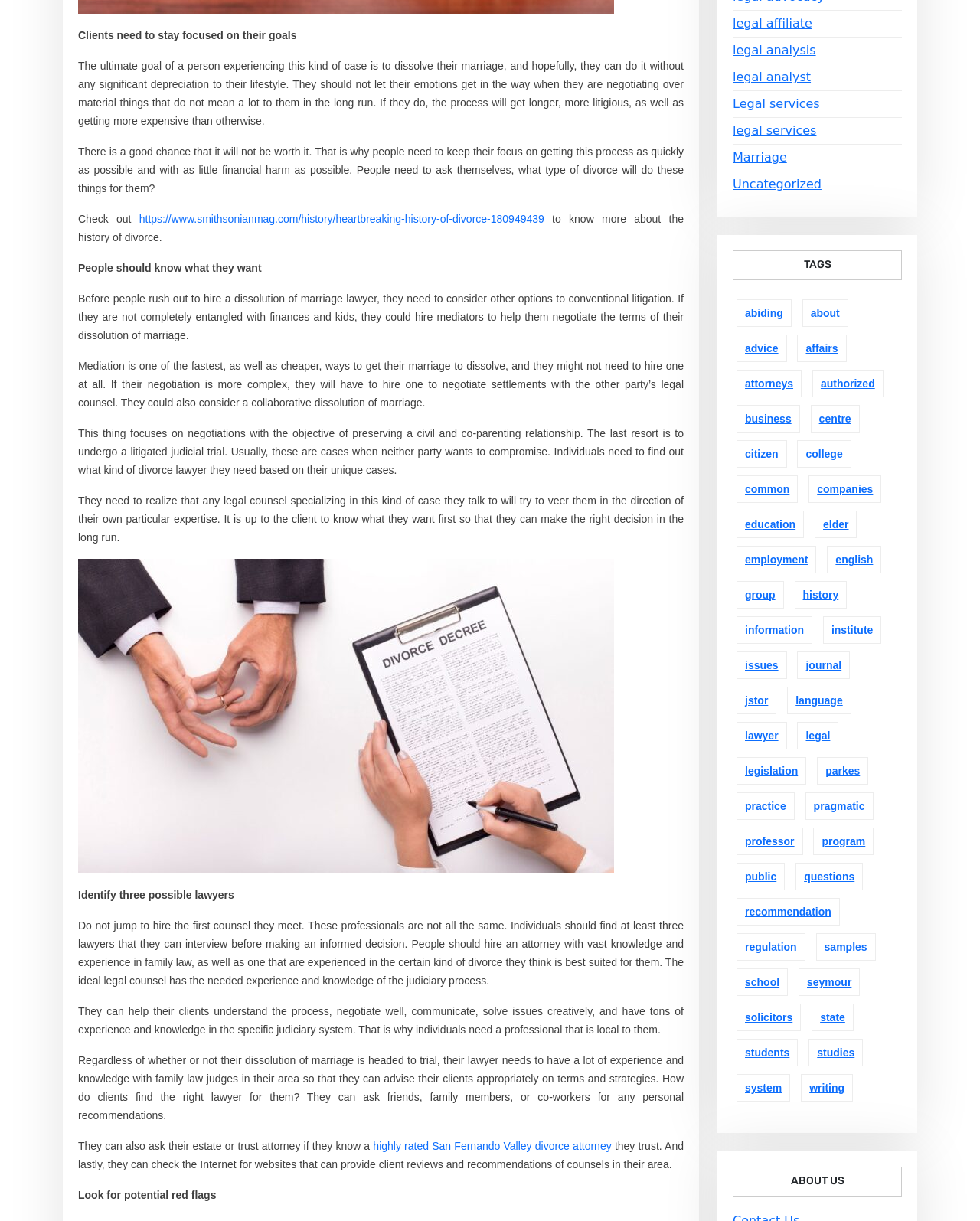Use a single word or phrase to answer the question: 
Why is it important to find a local lawyer?

to have experience with family law judges in the area